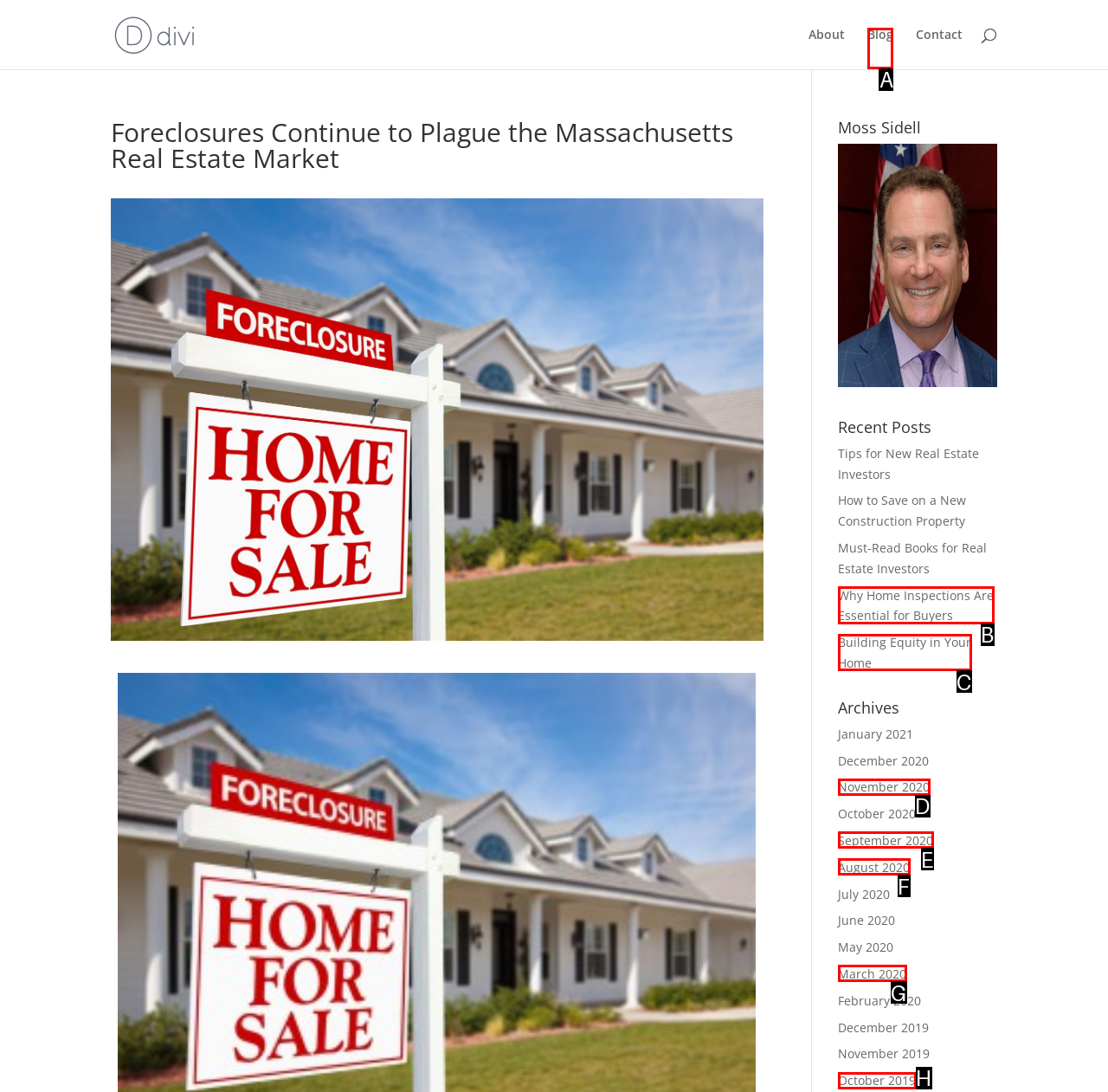Determine which HTML element to click on in order to complete the action: Read the blog.
Reply with the letter of the selected option.

A